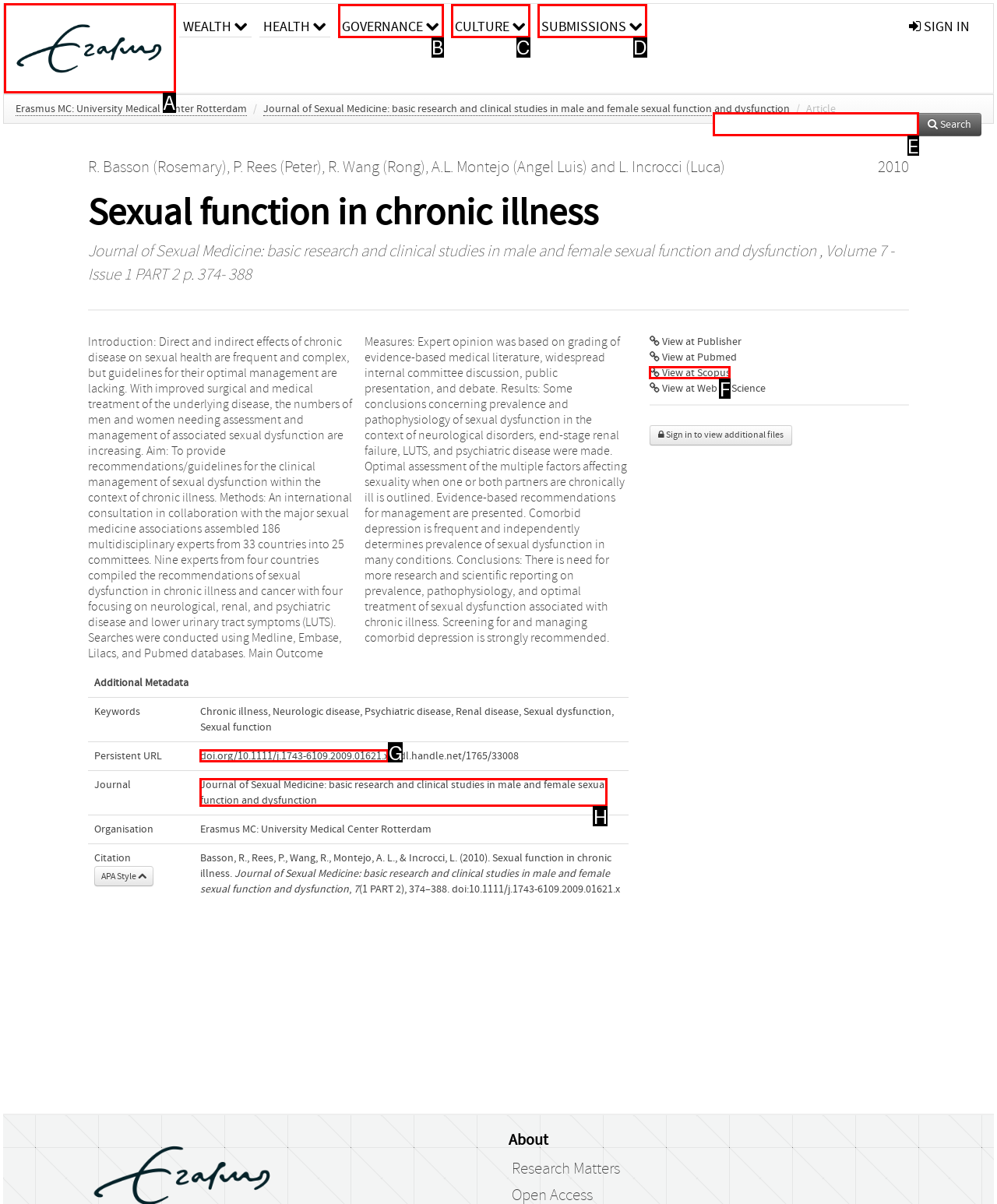Which option should be clicked to execute the task: Visit the university website?
Reply with the letter of the chosen option.

A